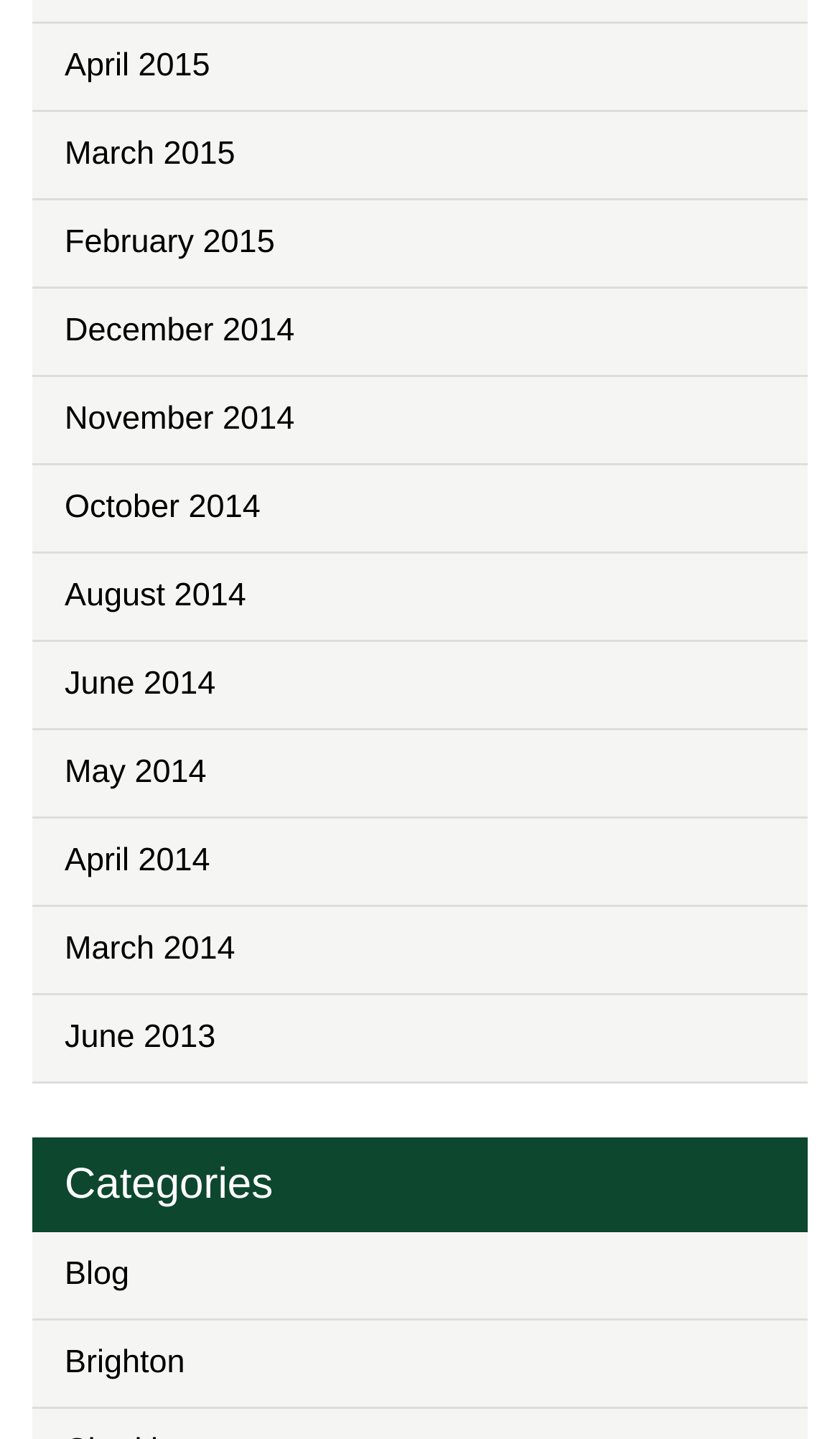Please determine the bounding box coordinates of the element to click on in order to accomplish the following task: "Click the Suffering in the Spirit: Death, Adoption, and Groaning link". Ensure the coordinates are four float numbers ranging from 0 to 1, i.e., [left, top, right, bottom].

None